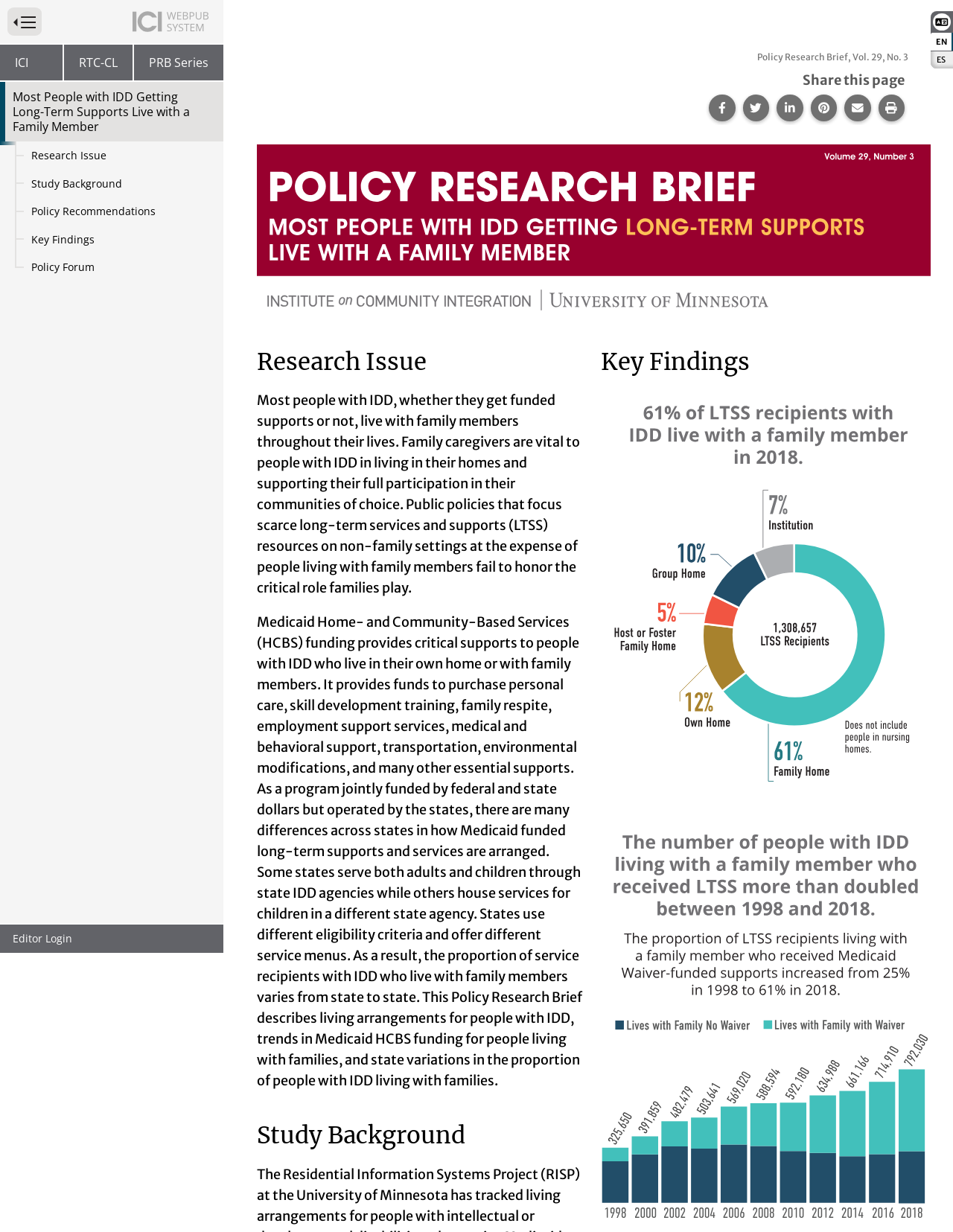Find the bounding box coordinates for the element that must be clicked to complete the instruction: "Subscribe to the newsletter". The coordinates should be four float numbers between 0 and 1, indicated as [left, top, right, bottom].

None